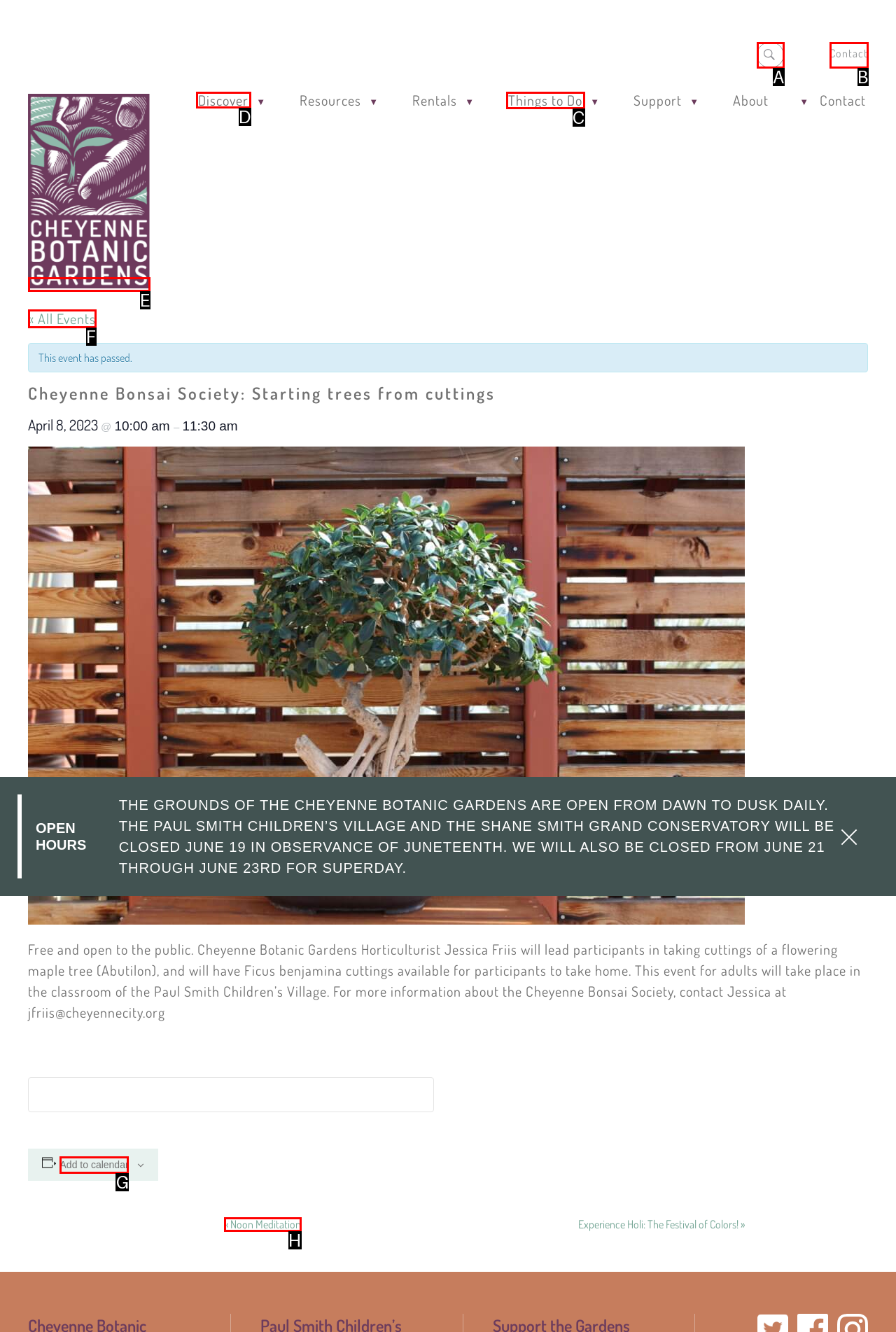Identify the correct UI element to click for the following task: View Discover page Choose the option's letter based on the given choices.

D